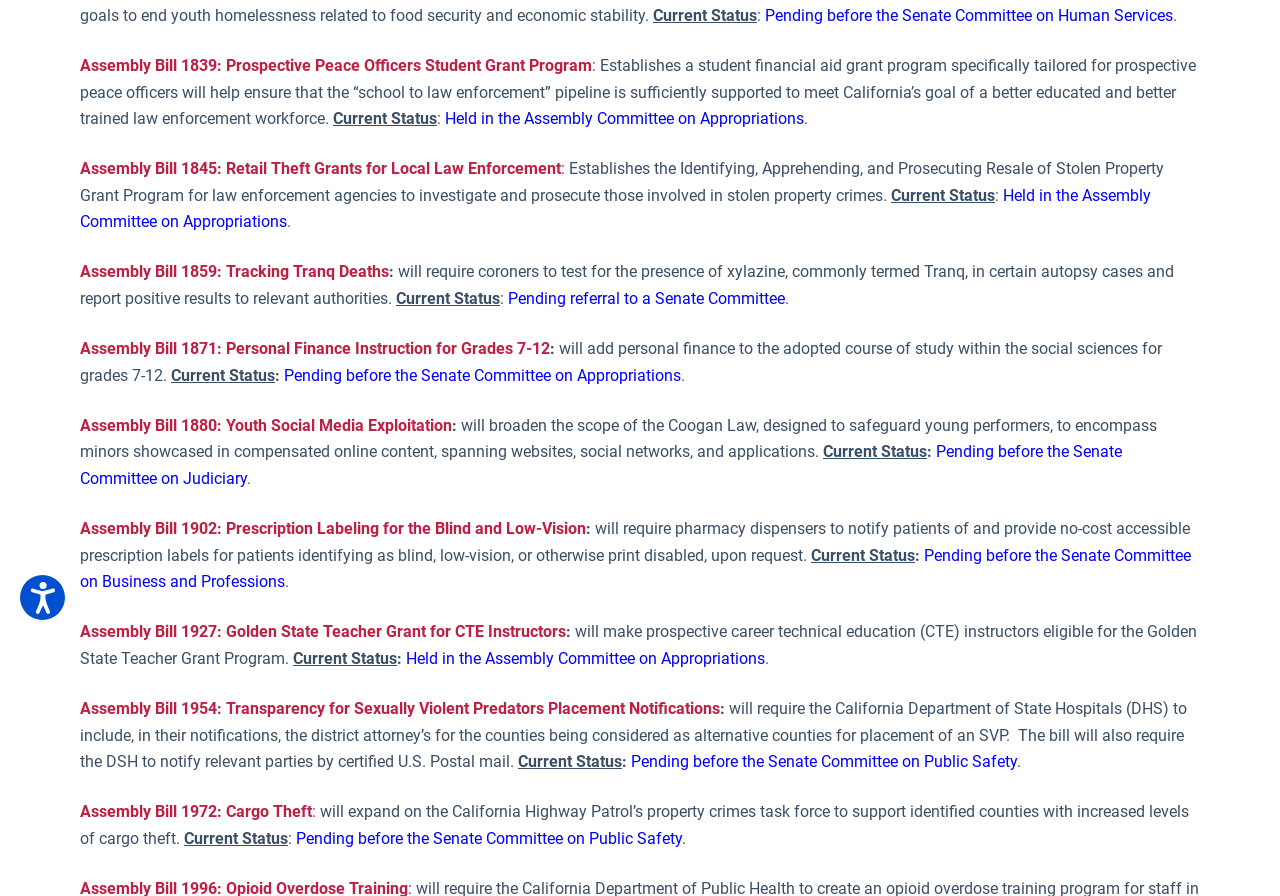Extract the bounding box coordinates of the UI element described by: "Screen Reader". The coordinates should include four float numbers ranging from 0 to 1, e.g., [left, top, right, bottom].

[0.016, 0.642, 0.051, 0.692]